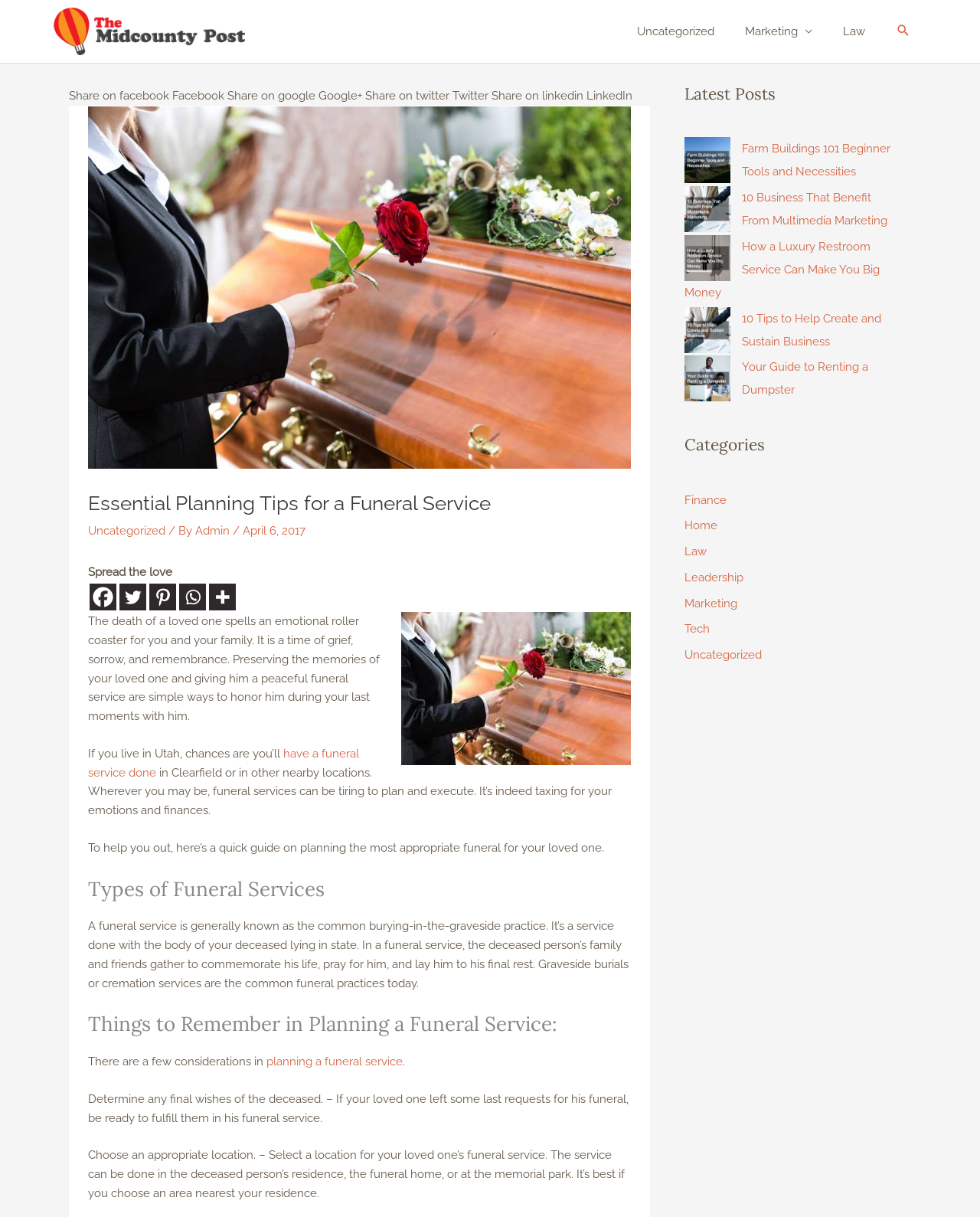What is the author of the article?
Refer to the image and provide a one-word or short phrase answer.

Admin